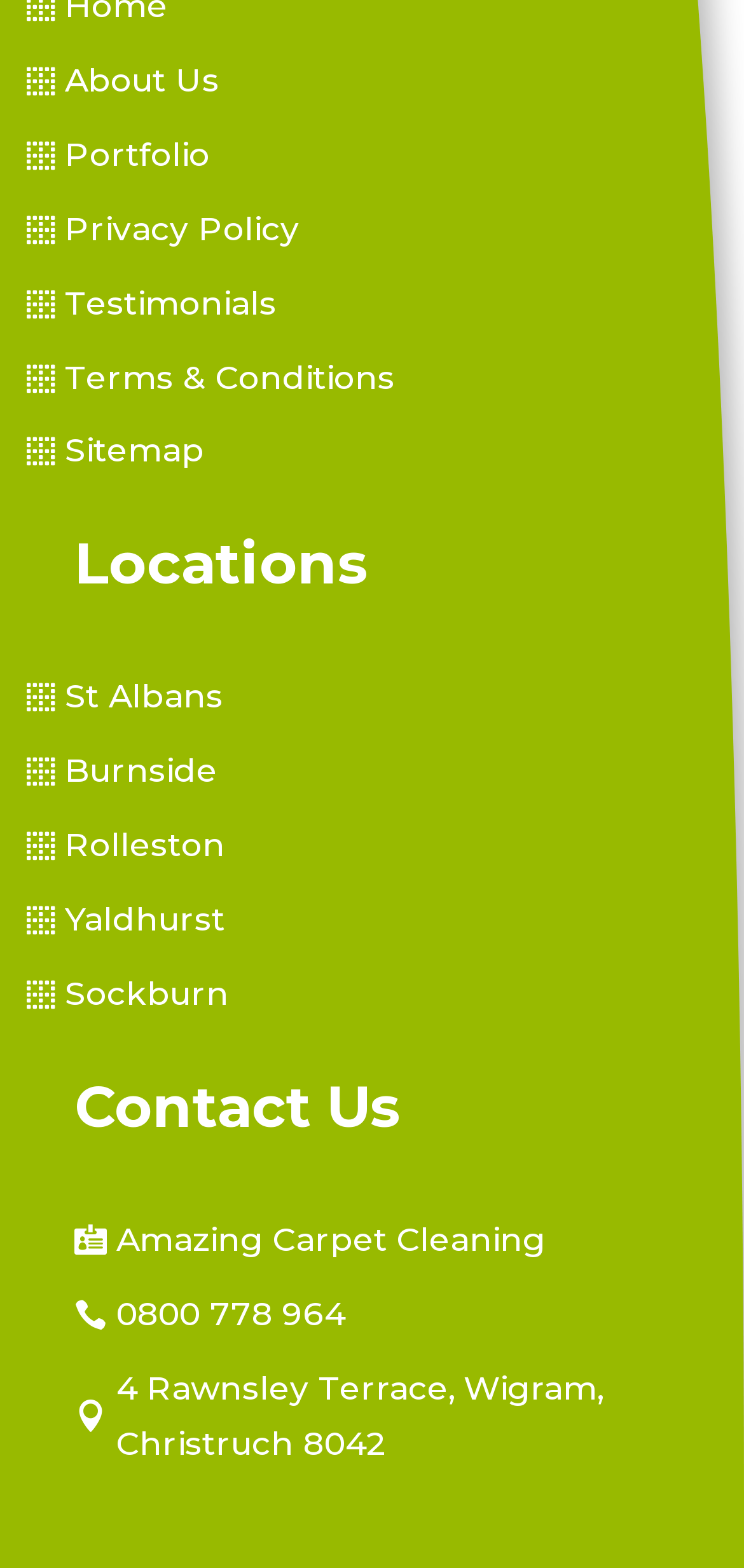Please answer the following question using a single word or phrase: 
What is the phone number for contact?

0800 778 964